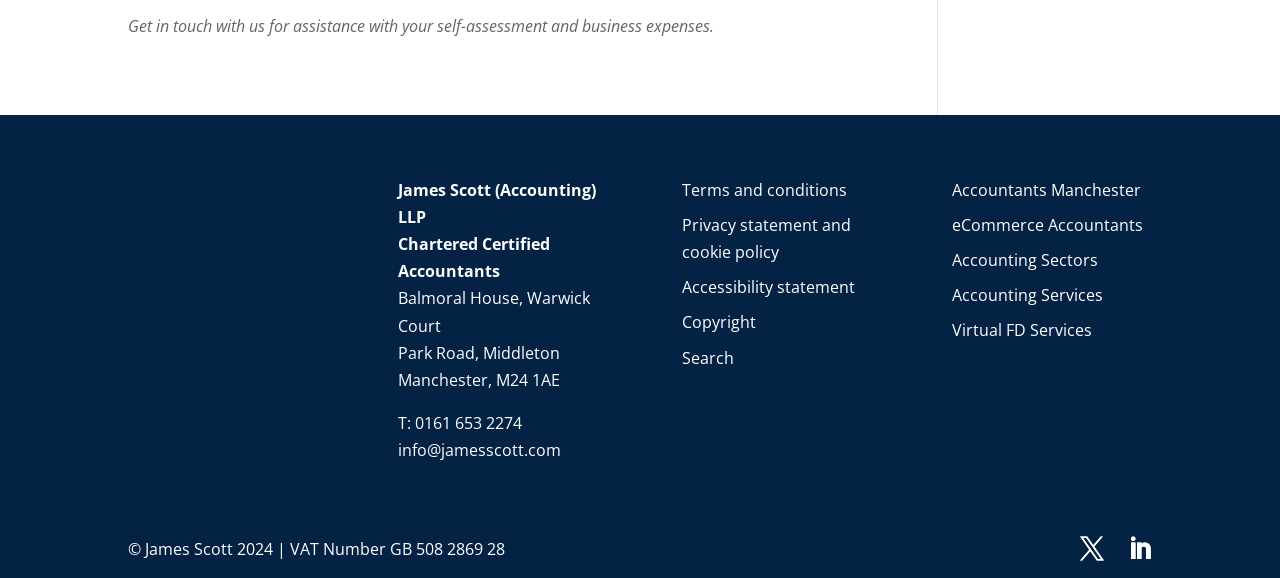Please provide the bounding box coordinate of the region that matches the element description: Virtual FD Services. Coordinates should be in the format (top-left x, top-left y, bottom-right x, bottom-right y) and all values should be between 0 and 1.

[0.744, 0.553, 0.853, 0.591]